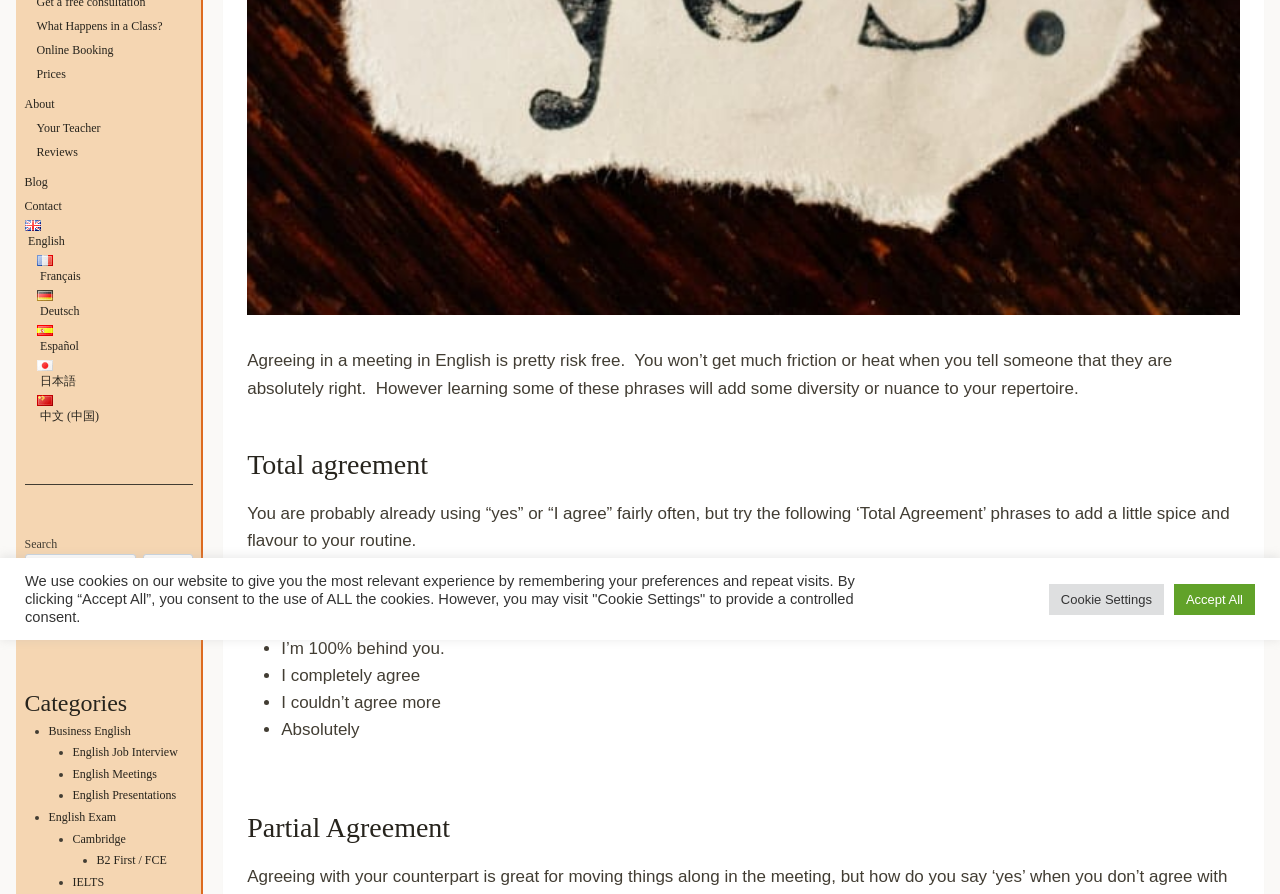From the element description: "Prices", extract the bounding box coordinates of the UI element. The coordinates should be expressed as four float numbers between 0 and 1, in the order [left, top, right, bottom].

[0.029, 0.07, 0.151, 0.097]